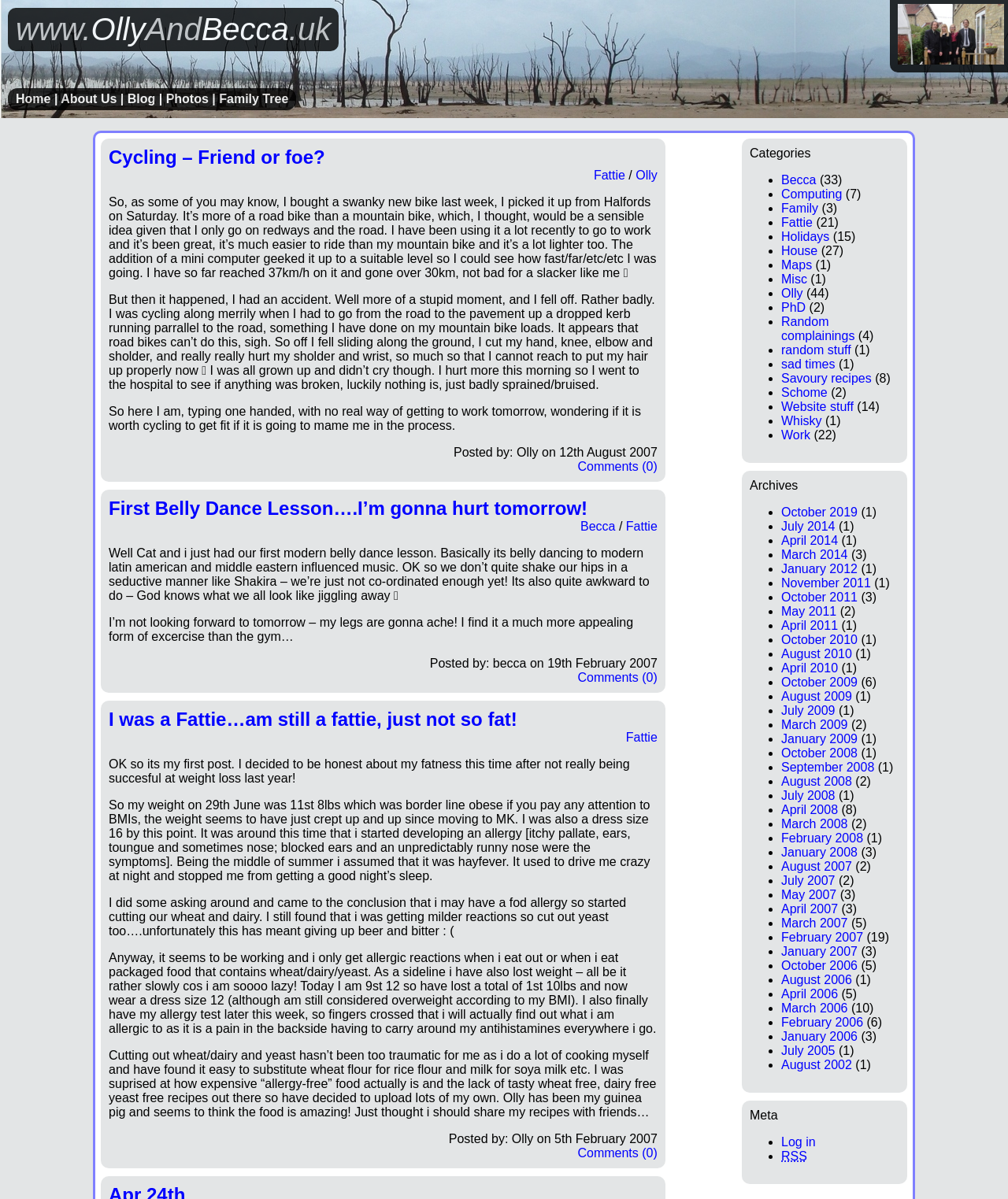Find the coordinates for the bounding box of the element with this description: "Cookie Policy".

None